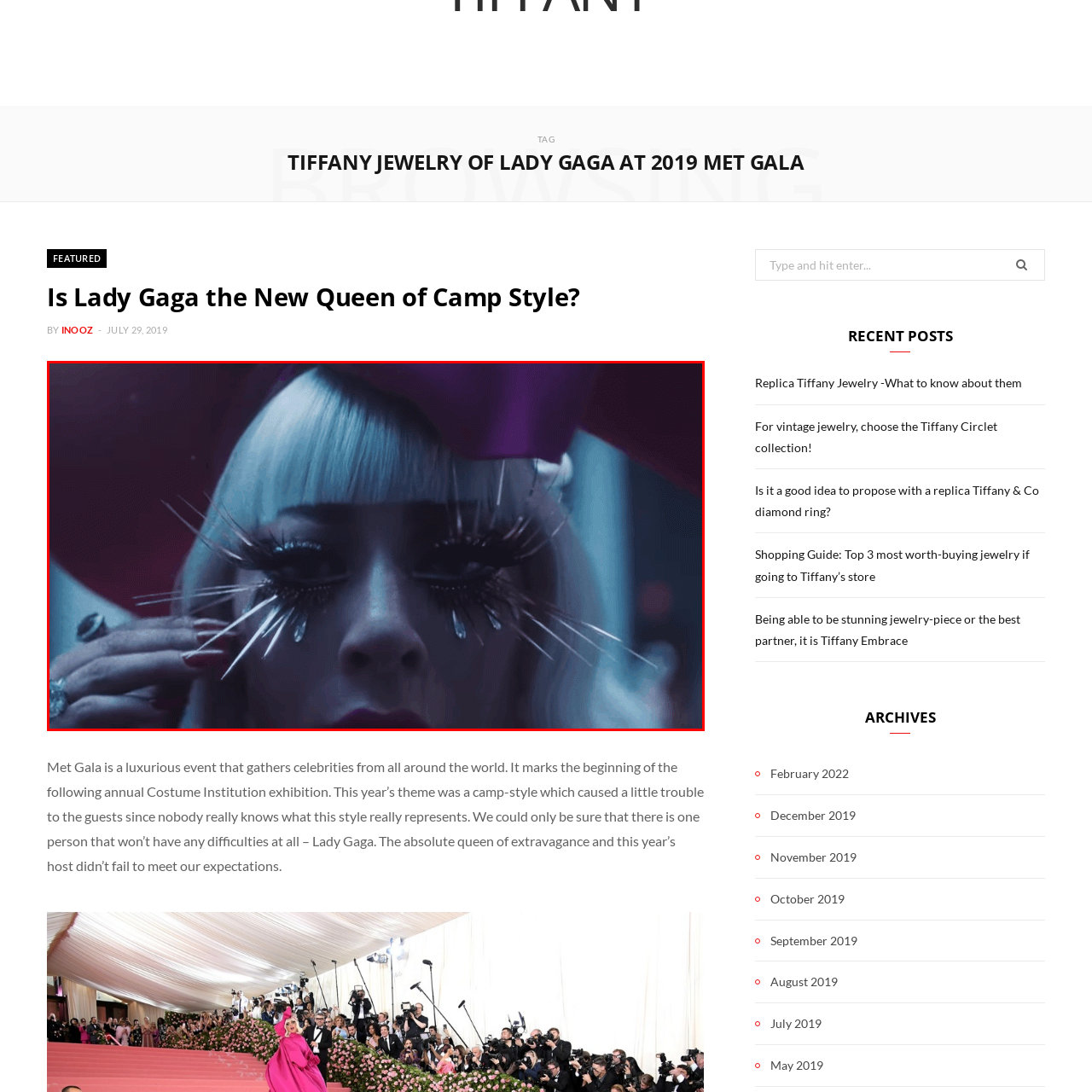What is Lady Gaga's role in the fashion world?
Look closely at the part of the image outlined in red and give a one-word or short phrase answer.

Performer and trendsetter